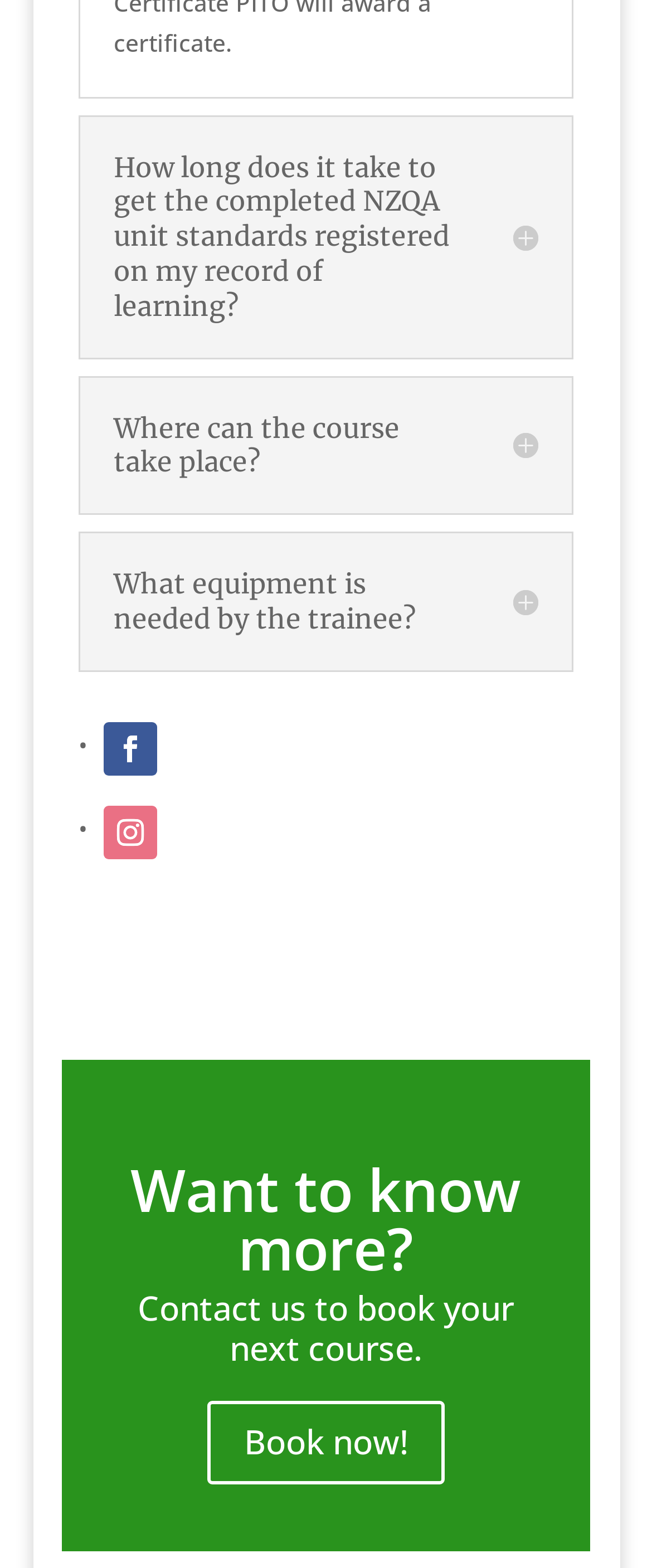What is the call-to-action in the webpage?
Answer briefly with a single word or phrase based on the image.

Book now!